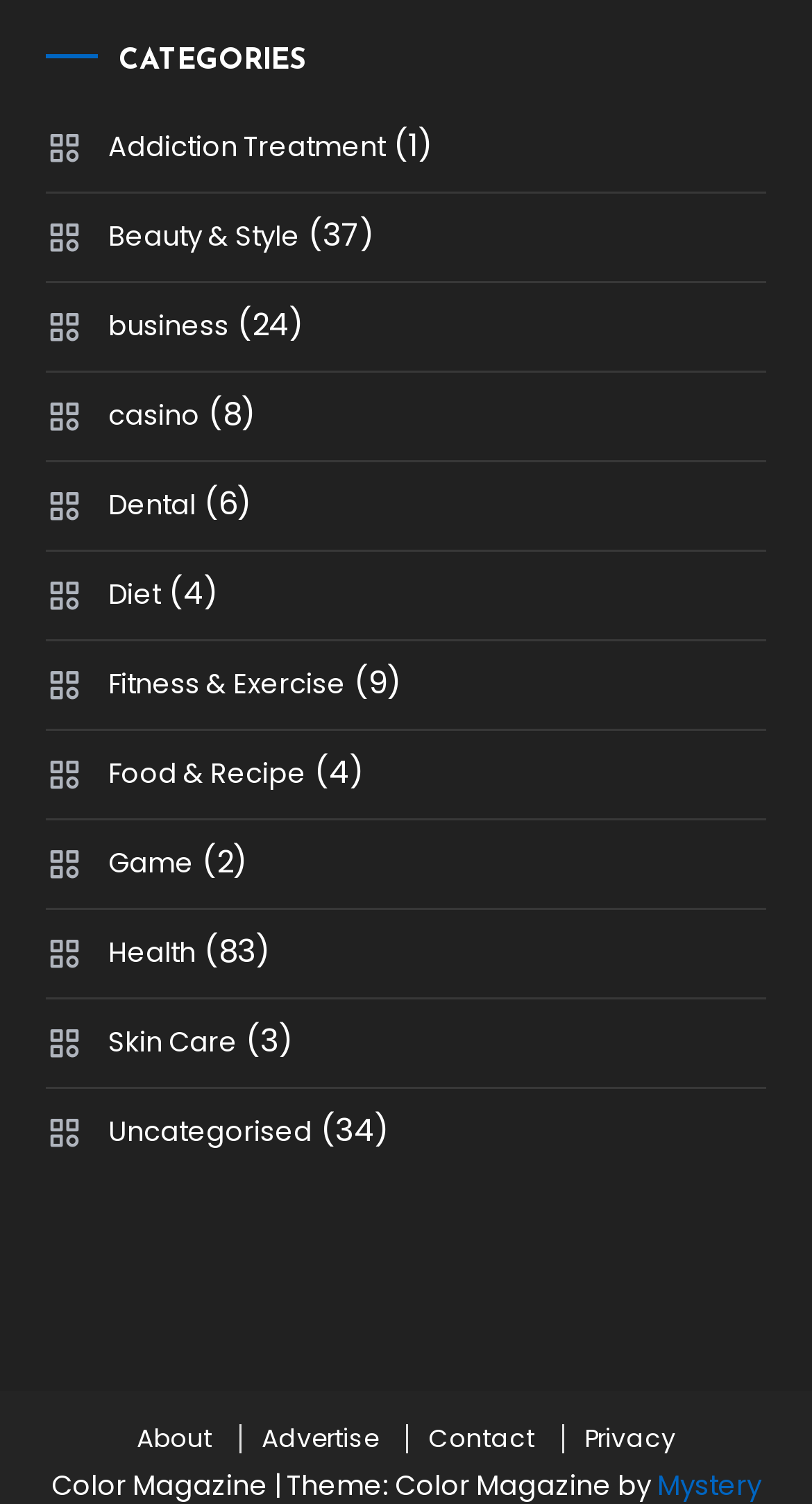What is the last category listed on the webpage?
Please use the image to provide an in-depth answer to the question.

By looking at the webpage, I saw that the last category listed under the 'CATEGORIES' heading is 'Uncategorised', which has 34 items.